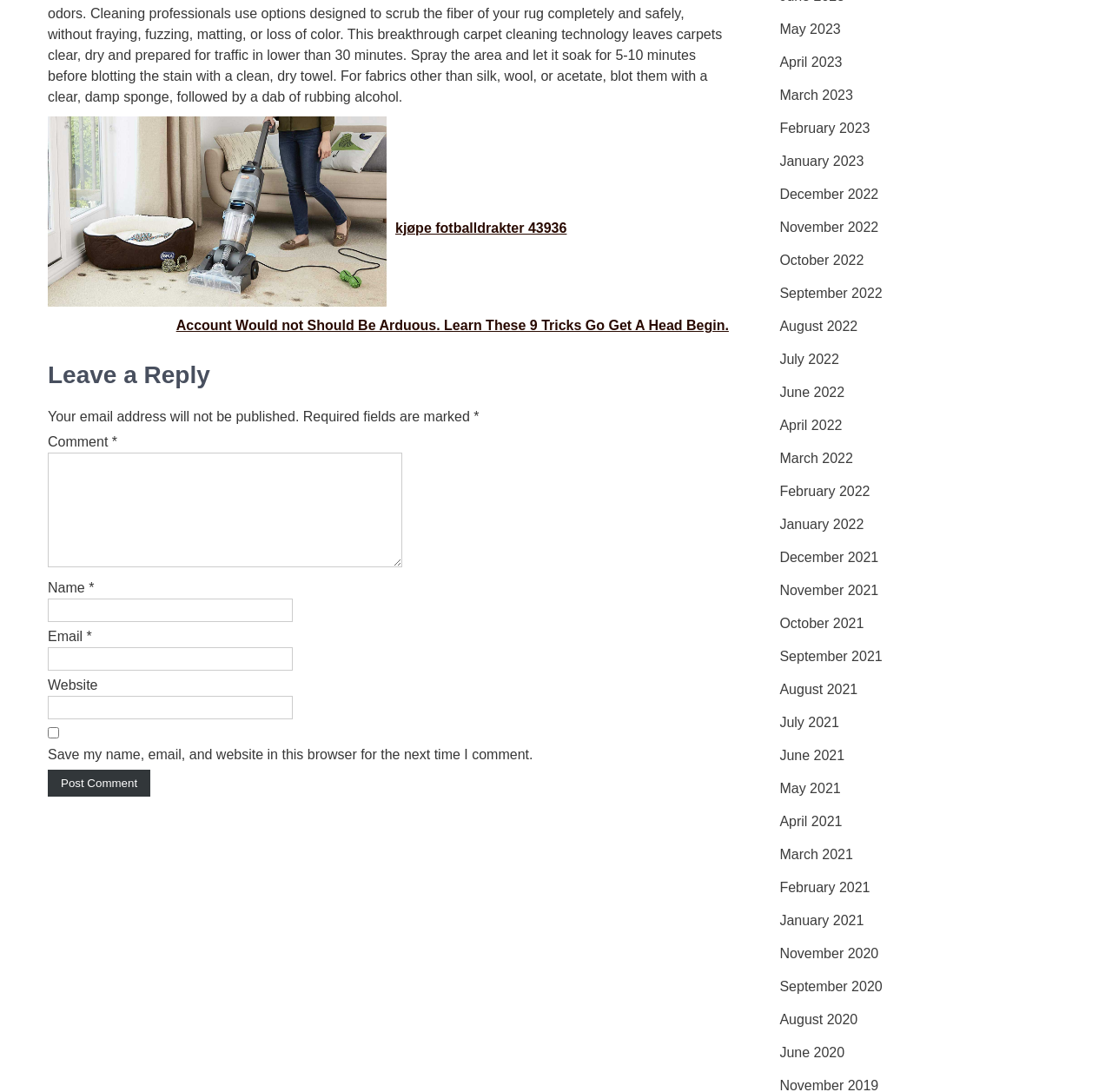Please specify the bounding box coordinates of the clickable section necessary to execute the following command: "Enter your name".

[0.043, 0.548, 0.264, 0.57]